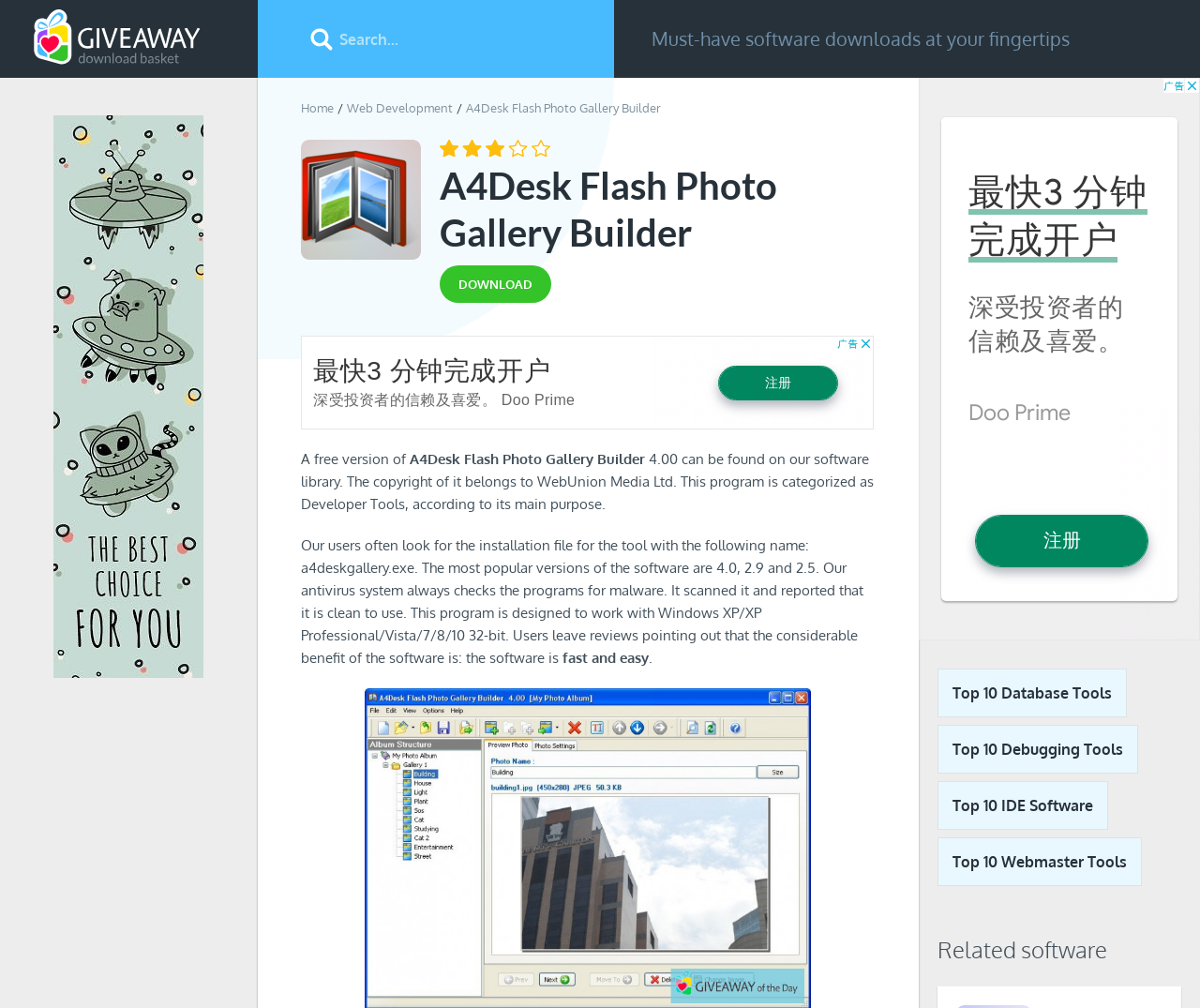What is the purpose of the software?
Using the image, respond with a single word or phrase.

Developer Tools